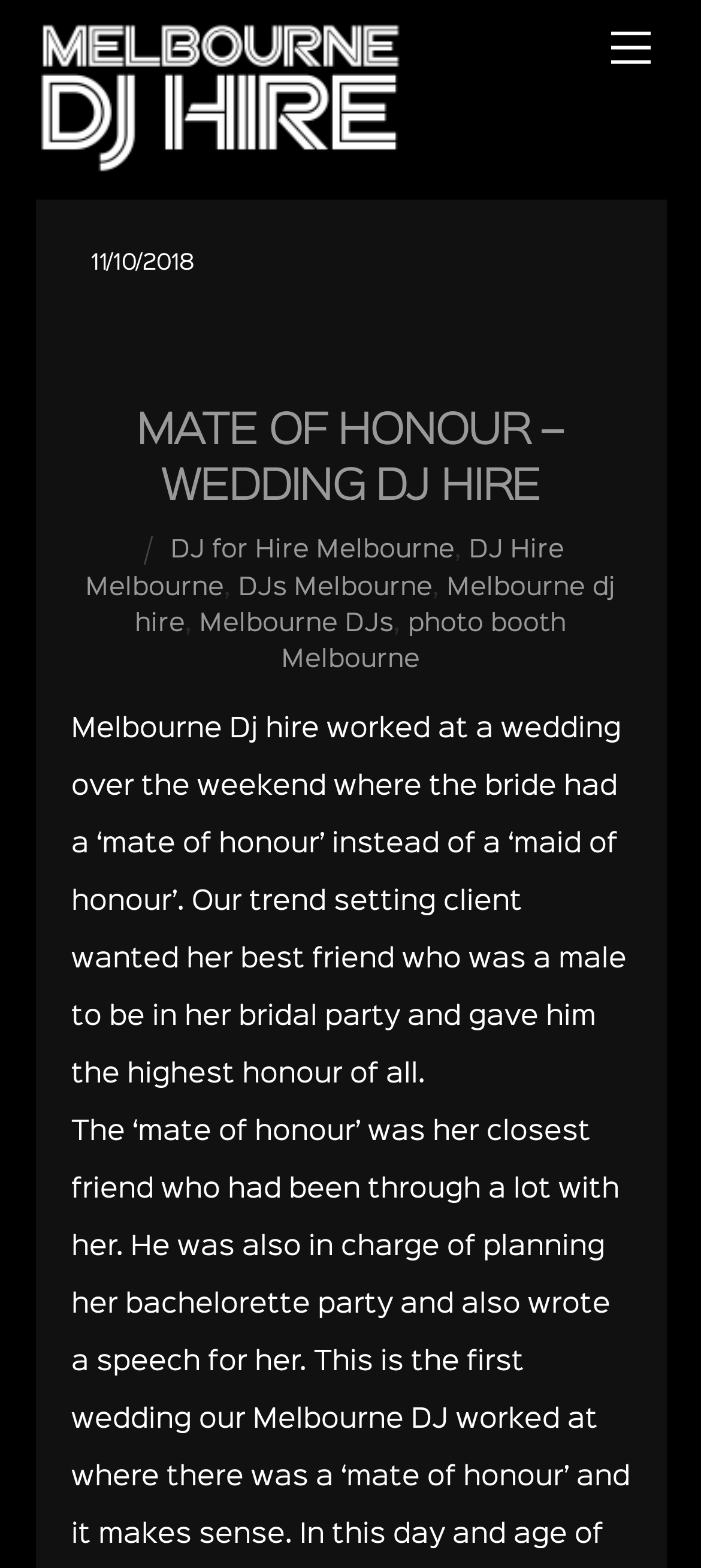Respond to the following query with just one word or a short phrase: 
What is the last link mentioned in the webpage?

photo booth Melbourne